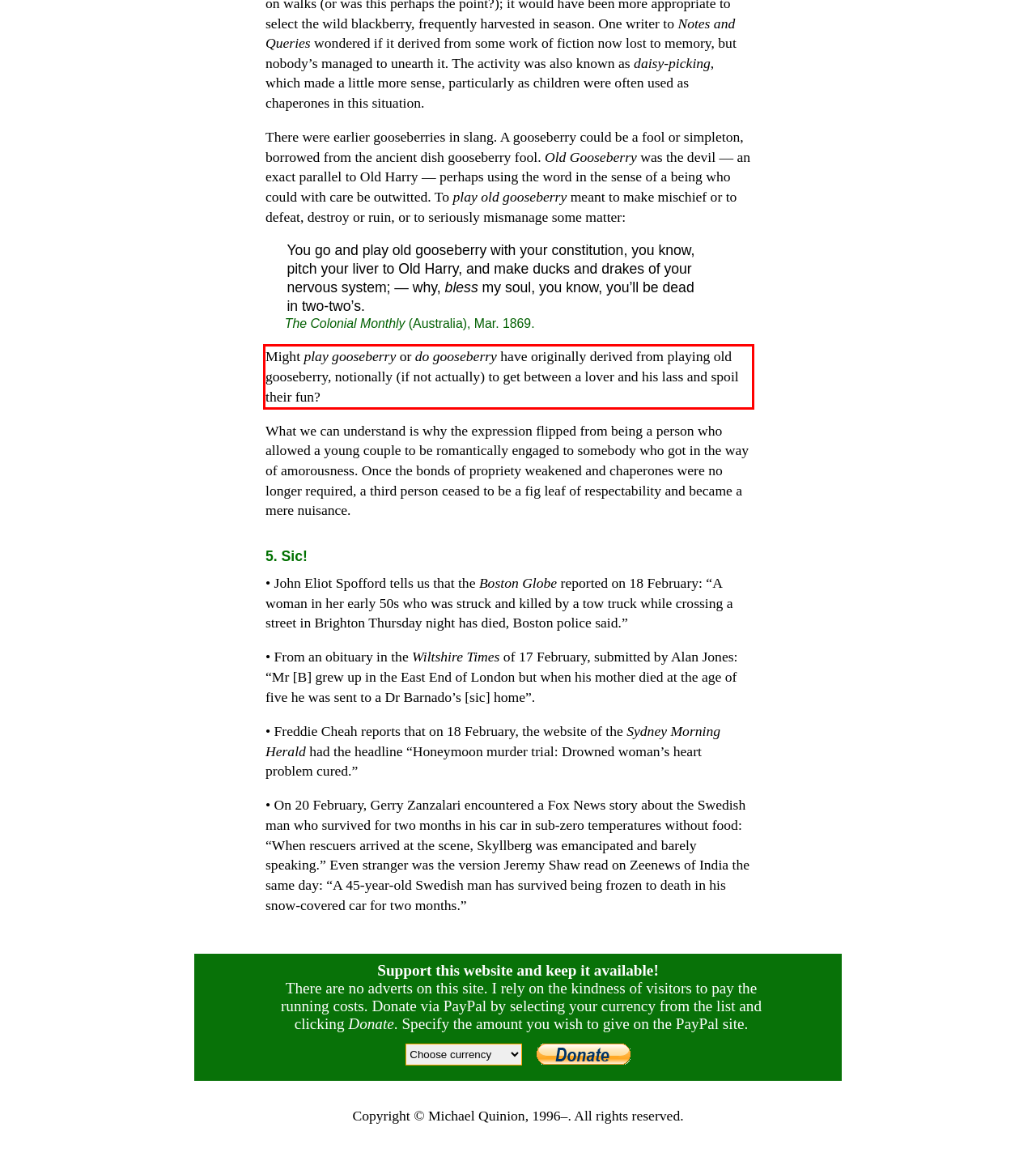Please identify and extract the text from the UI element that is surrounded by a red bounding box in the provided webpage screenshot.

Might play gooseberry or do gooseberry have originally derived from playing old gooseberry, notionally (if not actually) to get between a lover and his lass and spoil their fun?